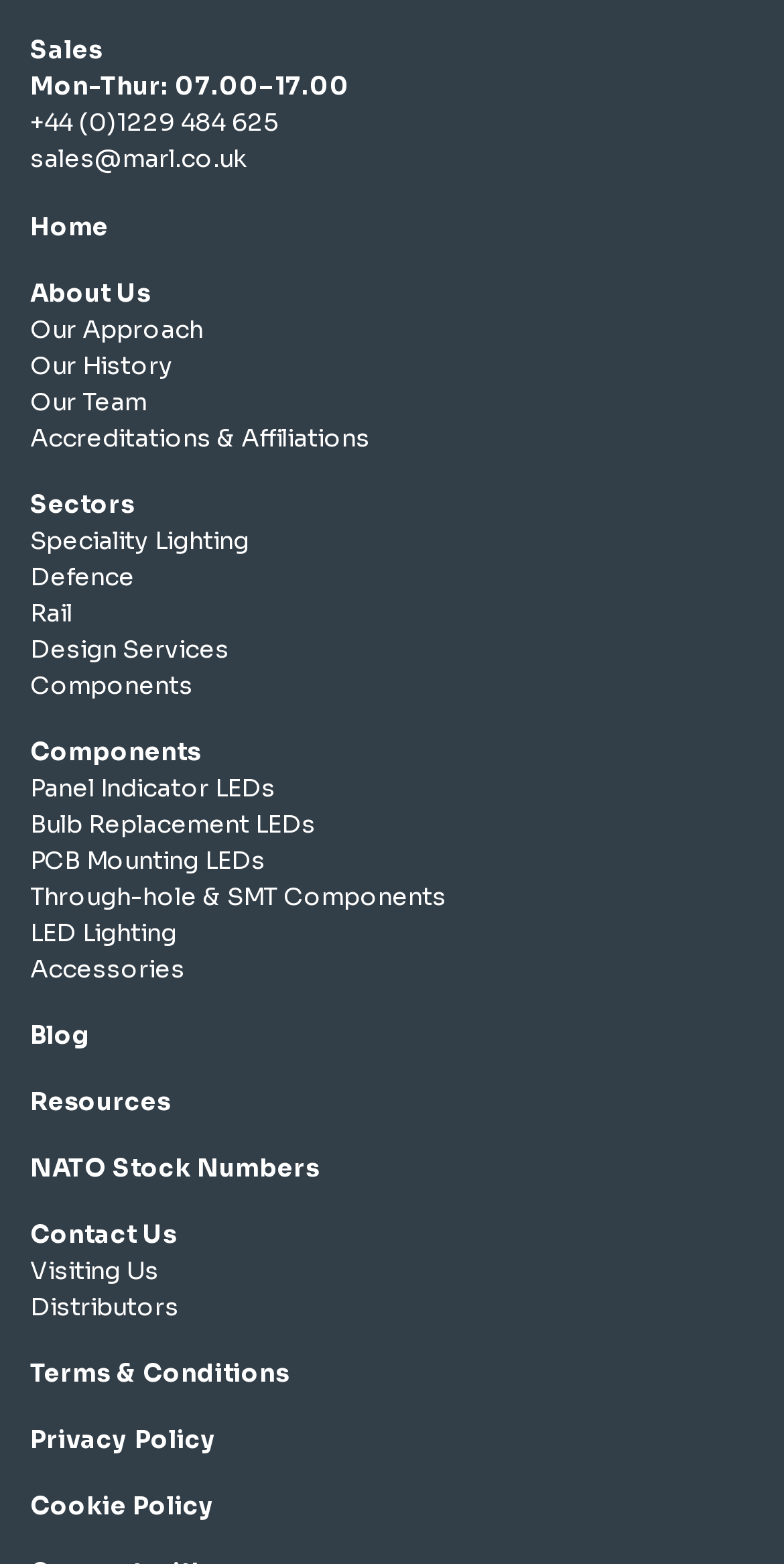Please determine the bounding box coordinates for the element with the description: "+44 (0)1229 484 625".

[0.038, 0.068, 0.356, 0.089]